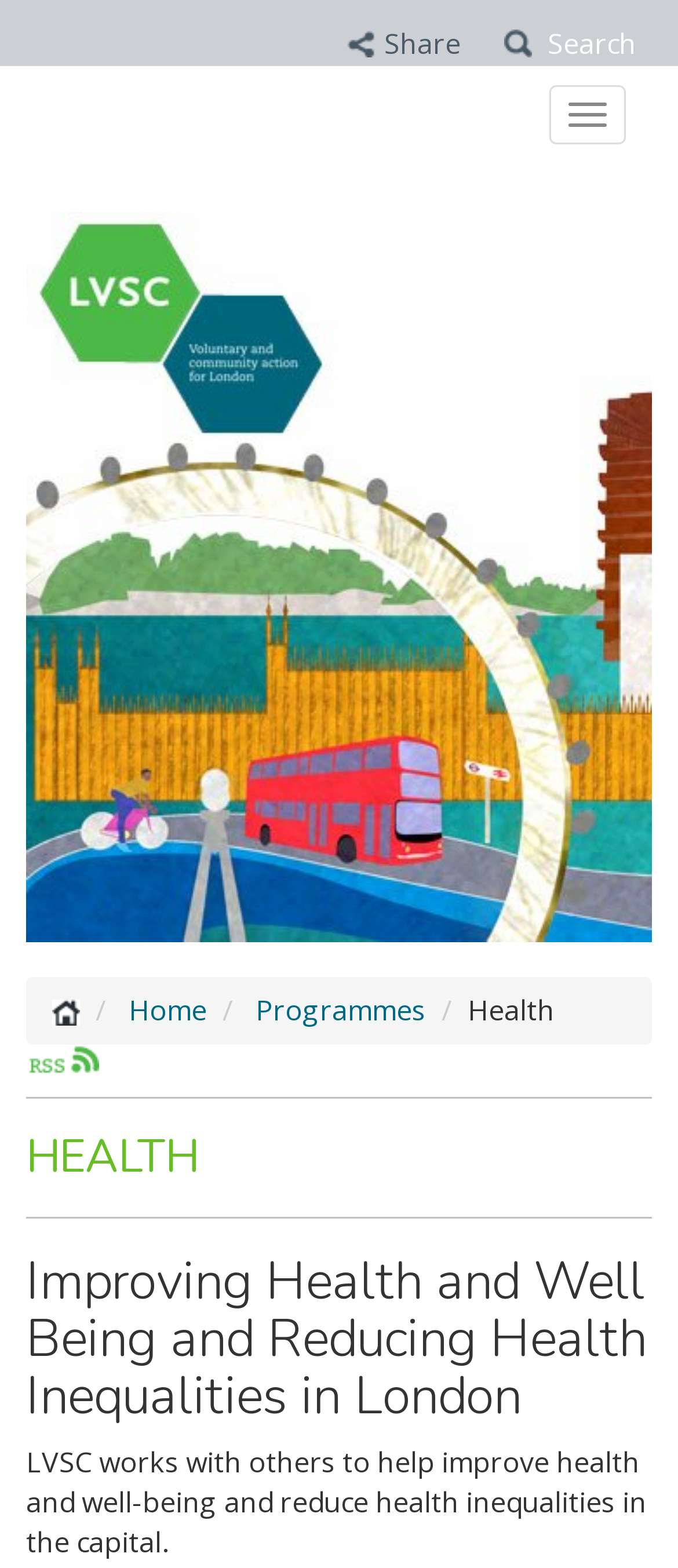What is the main topic of this webpage?
Using the information from the image, give a concise answer in one word or a short phrase.

Health